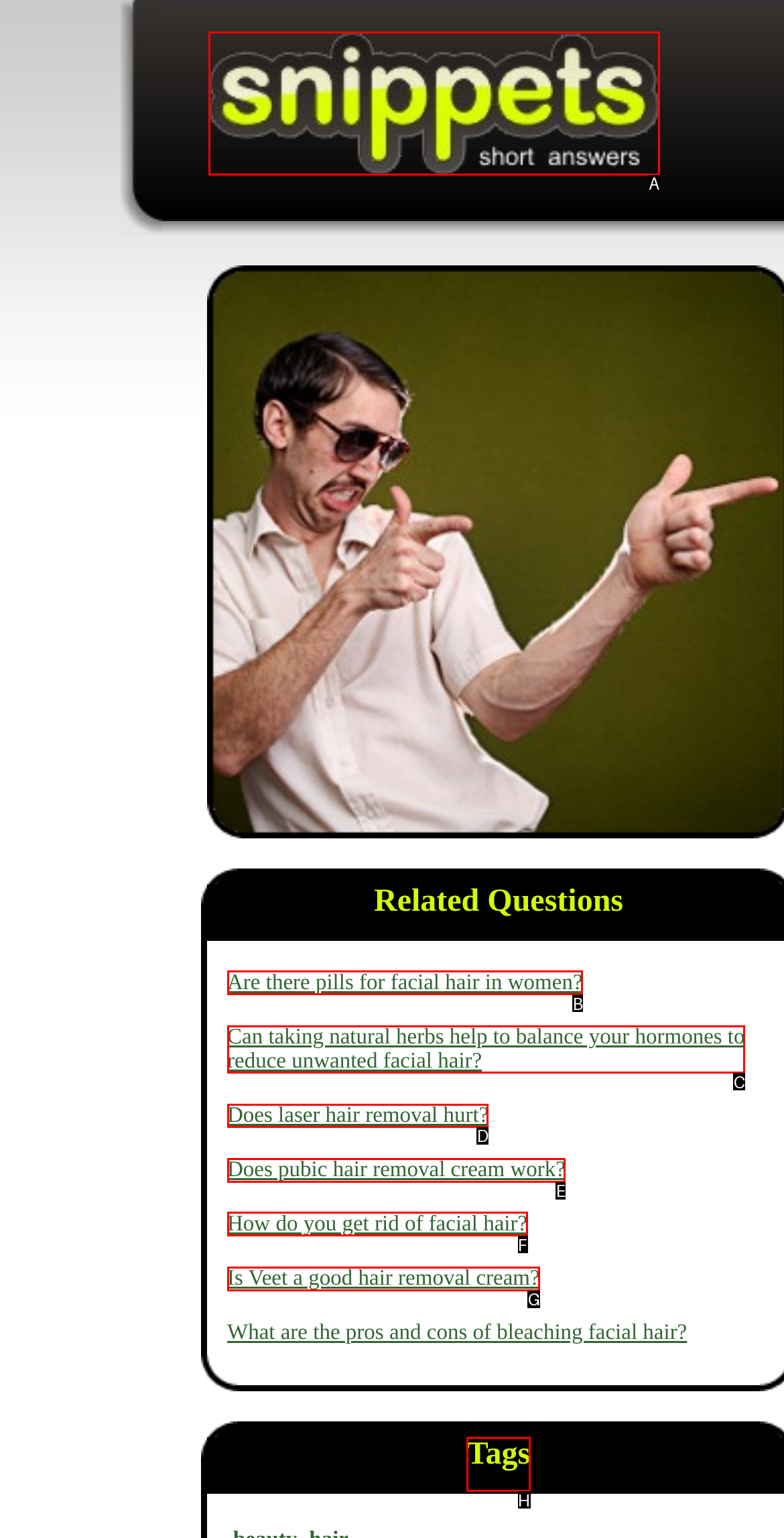Find the appropriate UI element to complete the task: Learn about laser hair removal. Indicate your choice by providing the letter of the element.

D